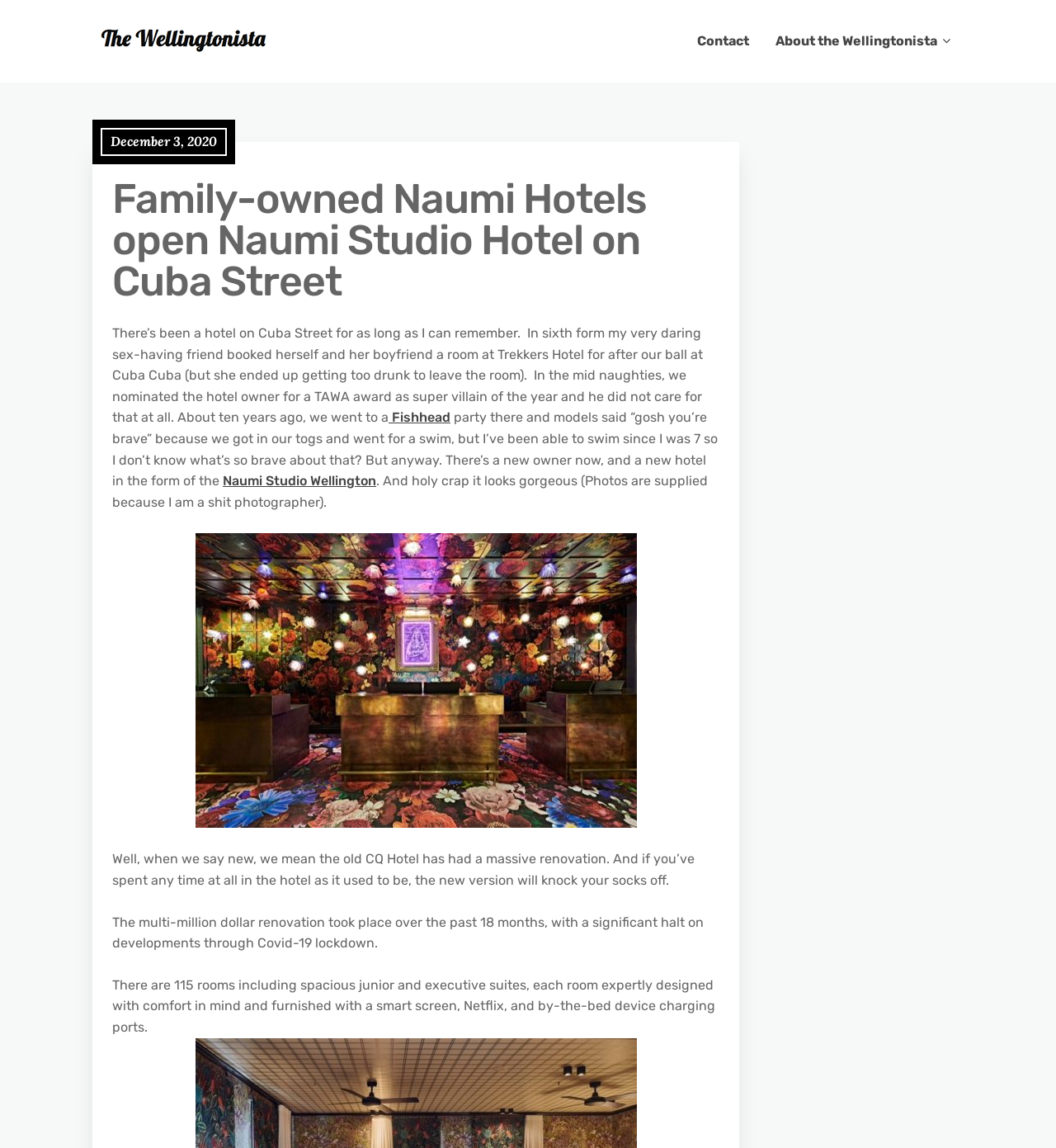Return the bounding box coordinates of the UI element that corresponds to this description: "Naumi Studio Wellington". The coordinates must be given as four float numbers in the range of 0 and 1, [left, top, right, bottom].

[0.211, 0.412, 0.356, 0.426]